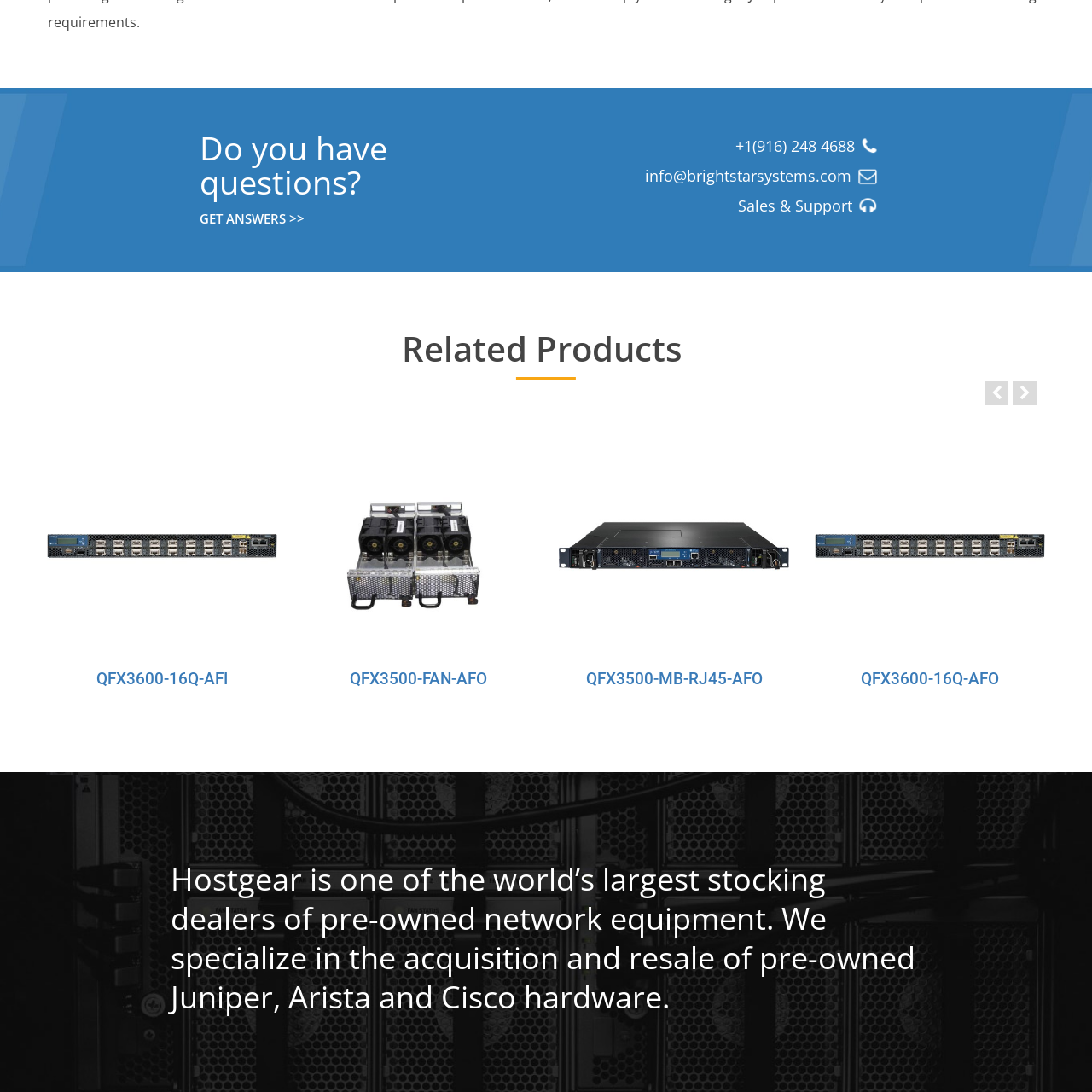View the section of the image outlined in red, What are some similar products showcased? Provide your response in a single word or brief phrase.

QFX3500-FAN-AFO and QFX3500-MB-RJ45-AFO